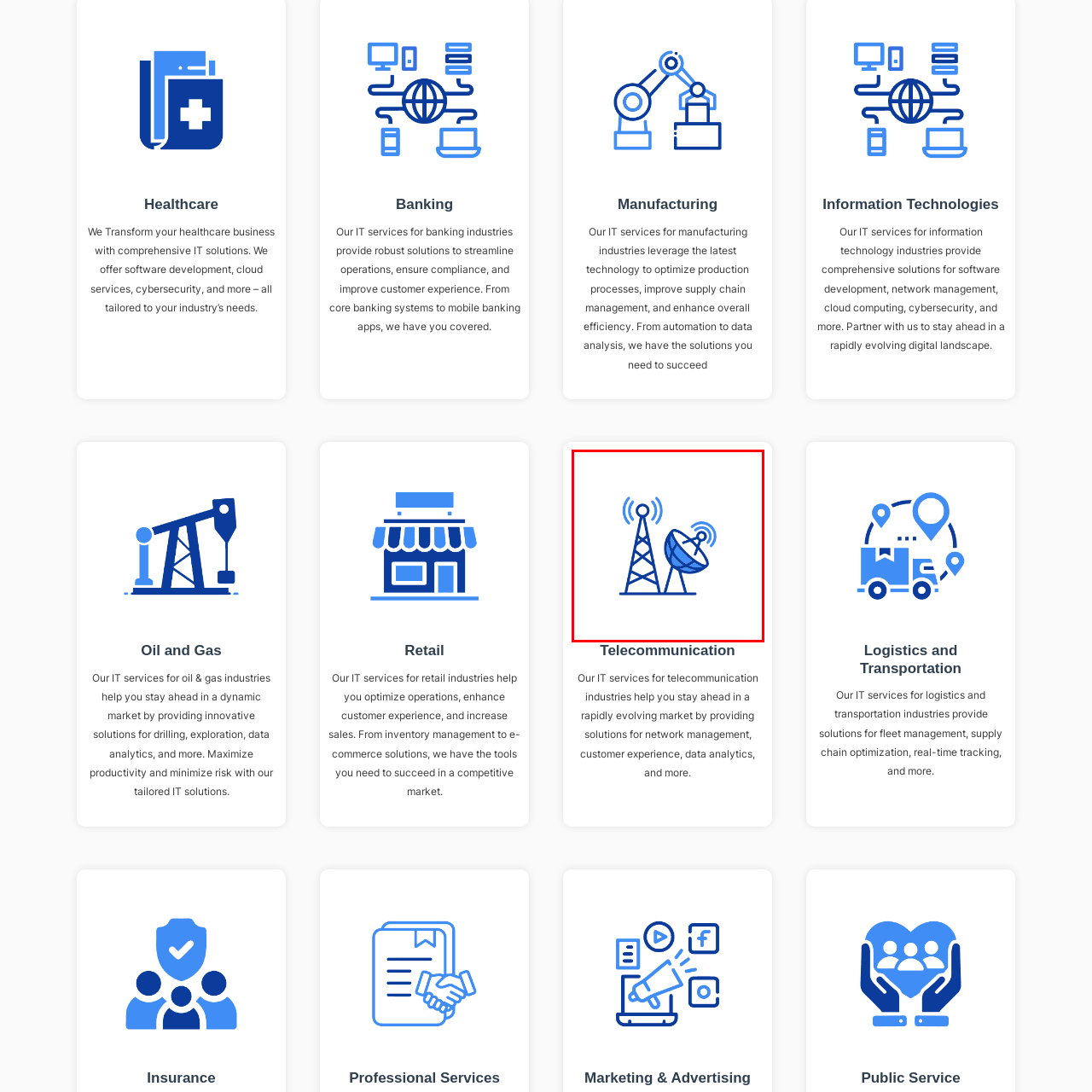Direct your attention to the image contained by the red frame and provide a detailed response to the following question, utilizing the visual data from the image:
What do reliable communication systems and innovative IT services help businesses with?

According to the caption, reliable communication systems and innovative IT services are essential for businesses to stay competitive in a rapidly evolving market, where advanced solutions and network management are crucial.